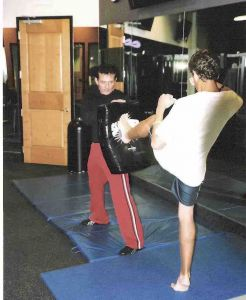Where is the fitness studio located?
Give a comprehensive and detailed explanation for the question.

The background of the image features mirrors and fitness equipment, highlighting the studio's professional setting, and the description specifically mentions that the studio is located in Las Vegas's Summerlin area, which provides context to the scene.